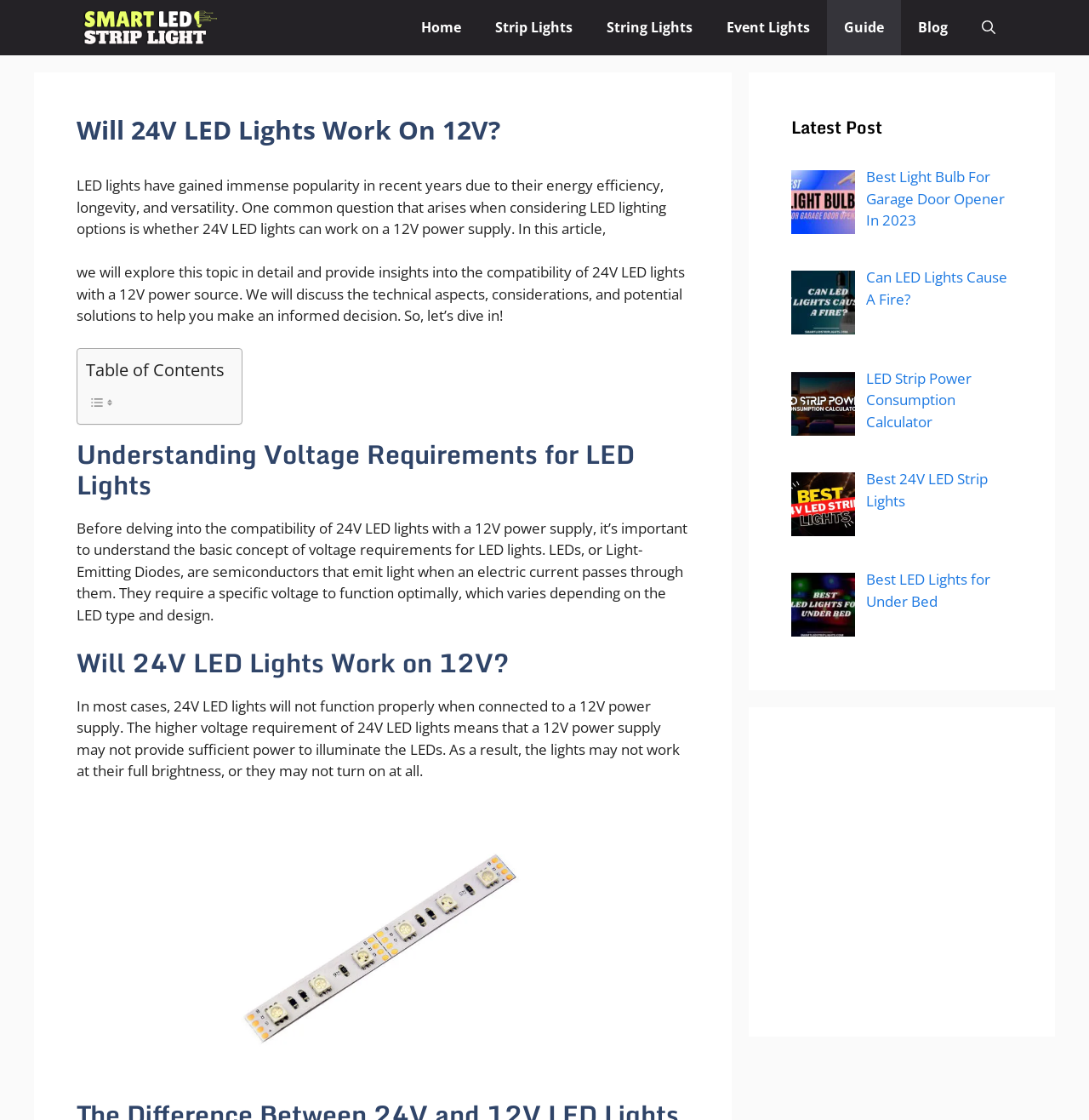What is the purpose of the table of contents?
Analyze the image and deliver a detailed answer to the question.

The table of contents is provided to help readers navigate the article and quickly access specific sections of interest. It is typically used to break down a long article into smaller, more manageable sections, making it easier for readers to find the information they need.